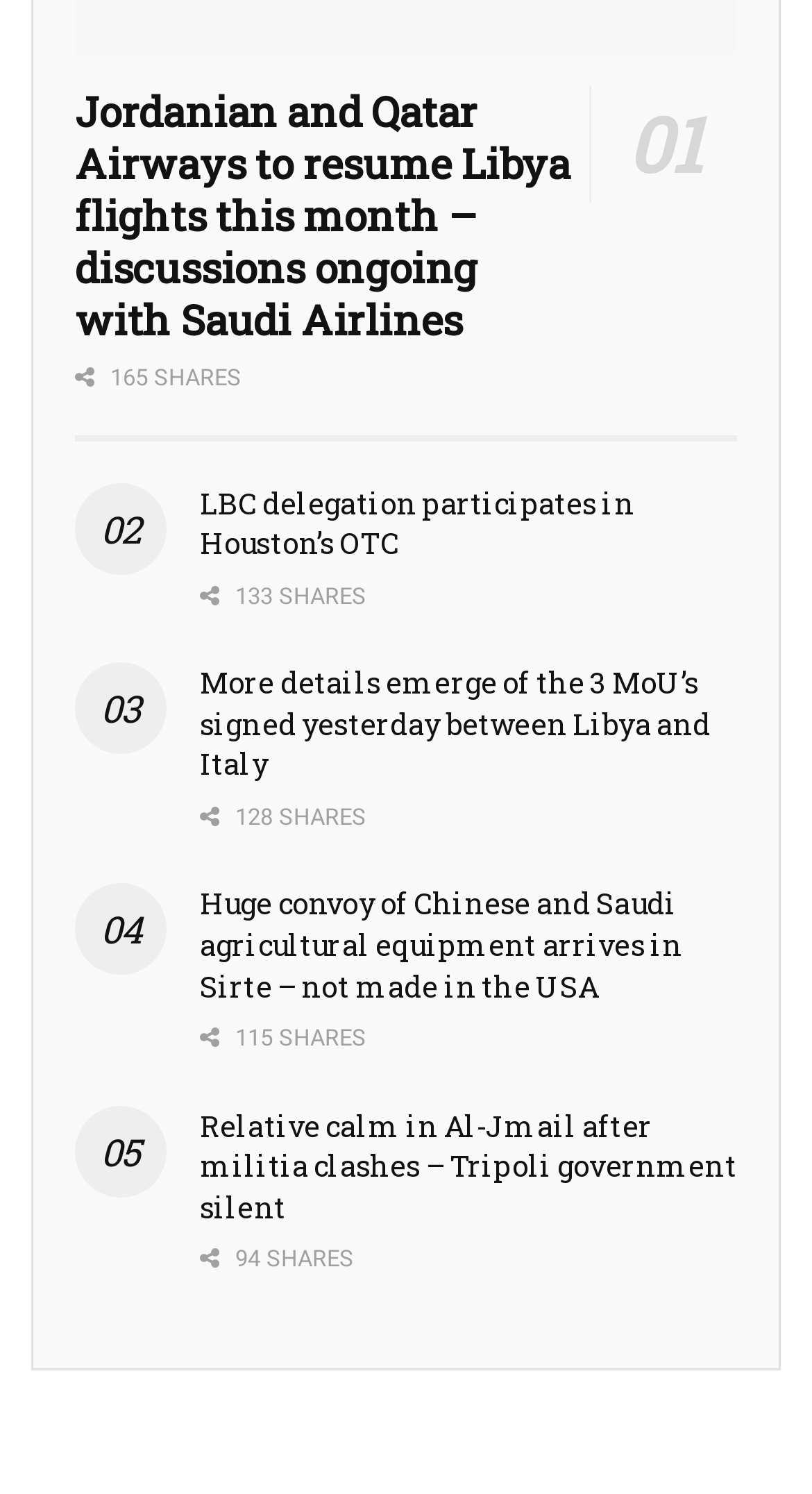Determine the bounding box coordinates for the region that must be clicked to execute the following instruction: "Tweet about the 3 MoU’s signed between Libya and Italy".

[0.246, 0.632, 0.395, 0.681]